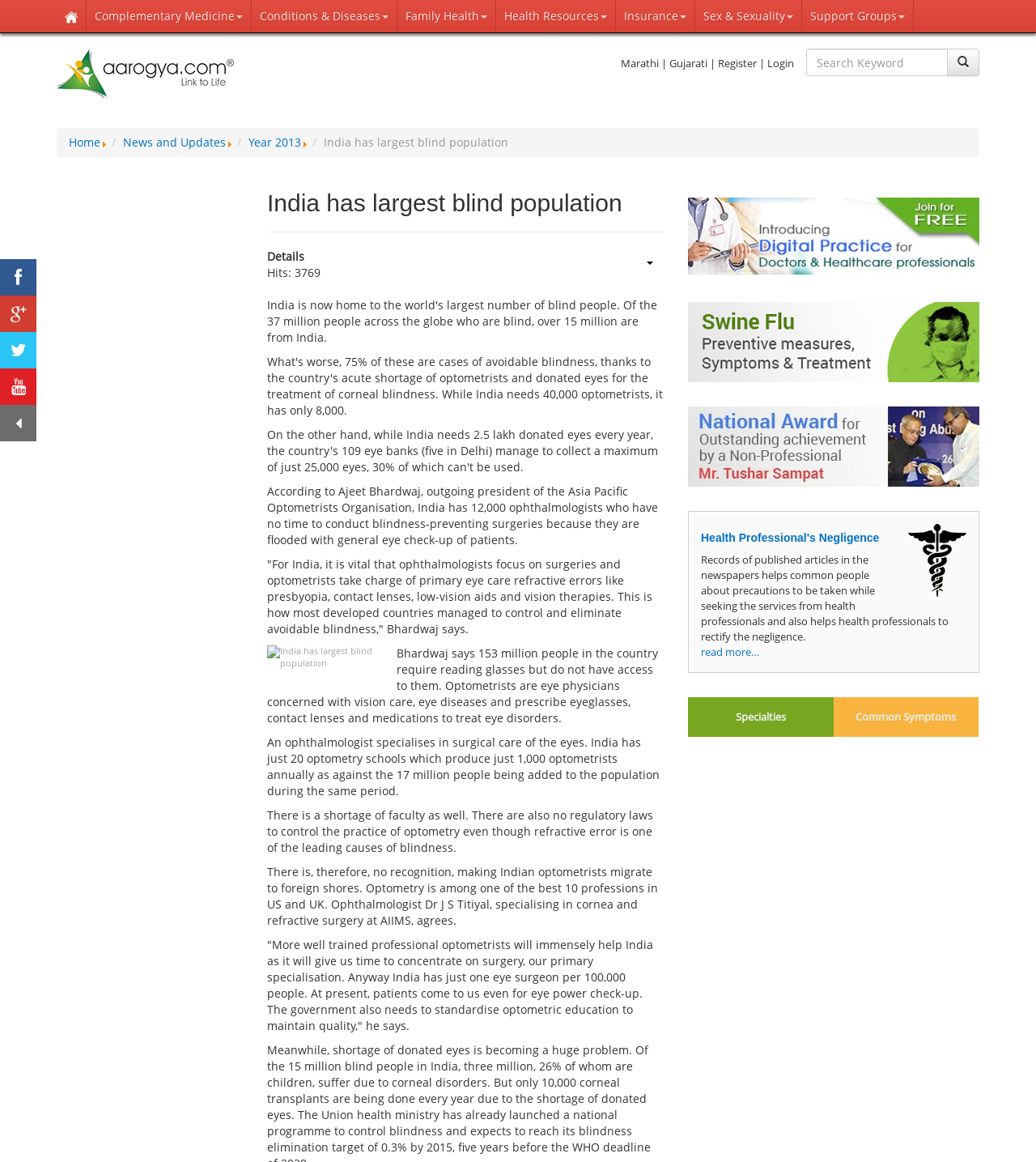Reply to the question with a brief word or phrase: How many optometry schools are there in India?

20